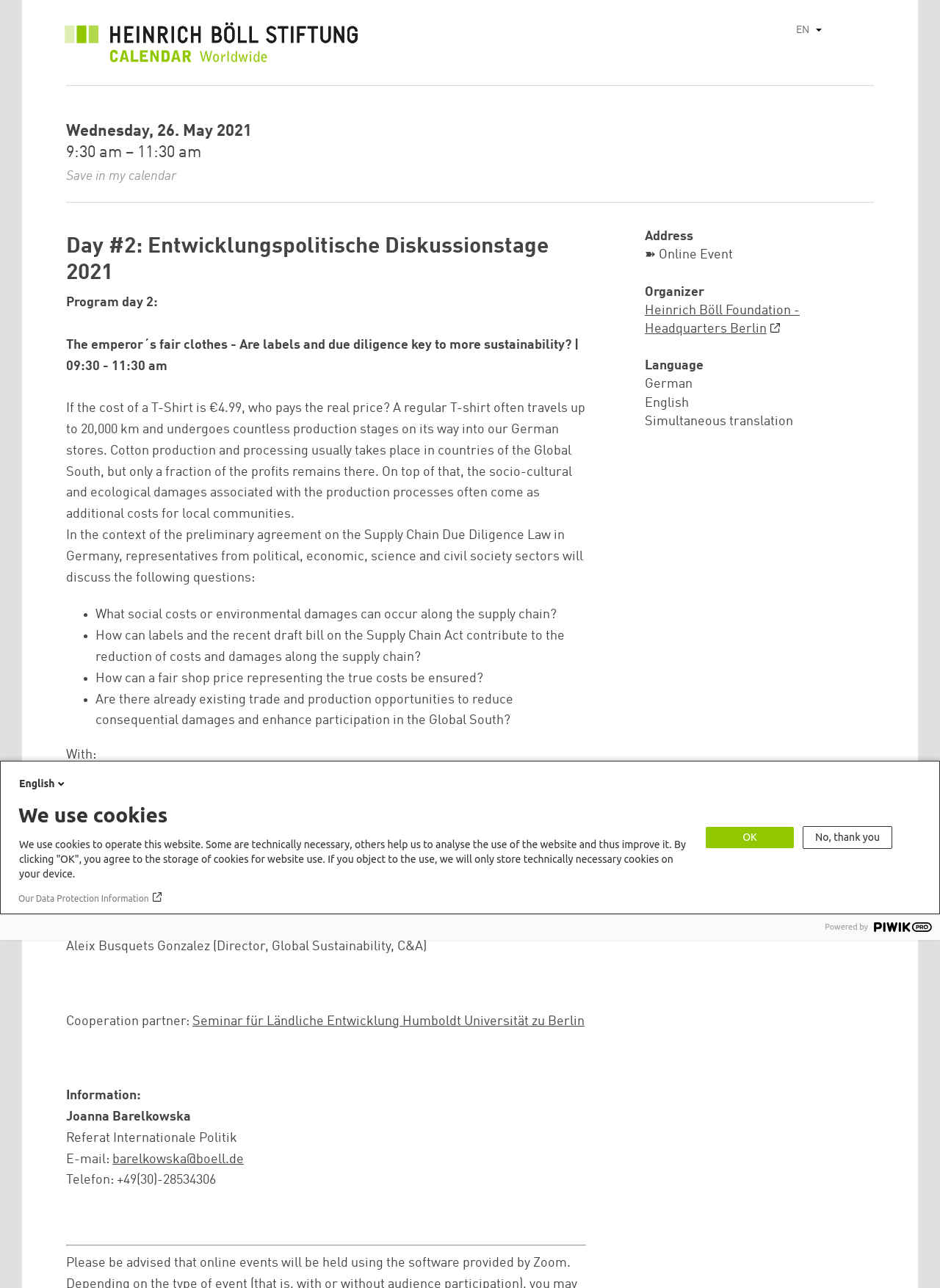Determine the bounding box coordinates of the clickable element to achieve the following action: 'Click the 'Save in my calendar' link'. Provide the coordinates as four float values between 0 and 1, formatted as [left, top, right, bottom].

[0.07, 0.129, 0.623, 0.146]